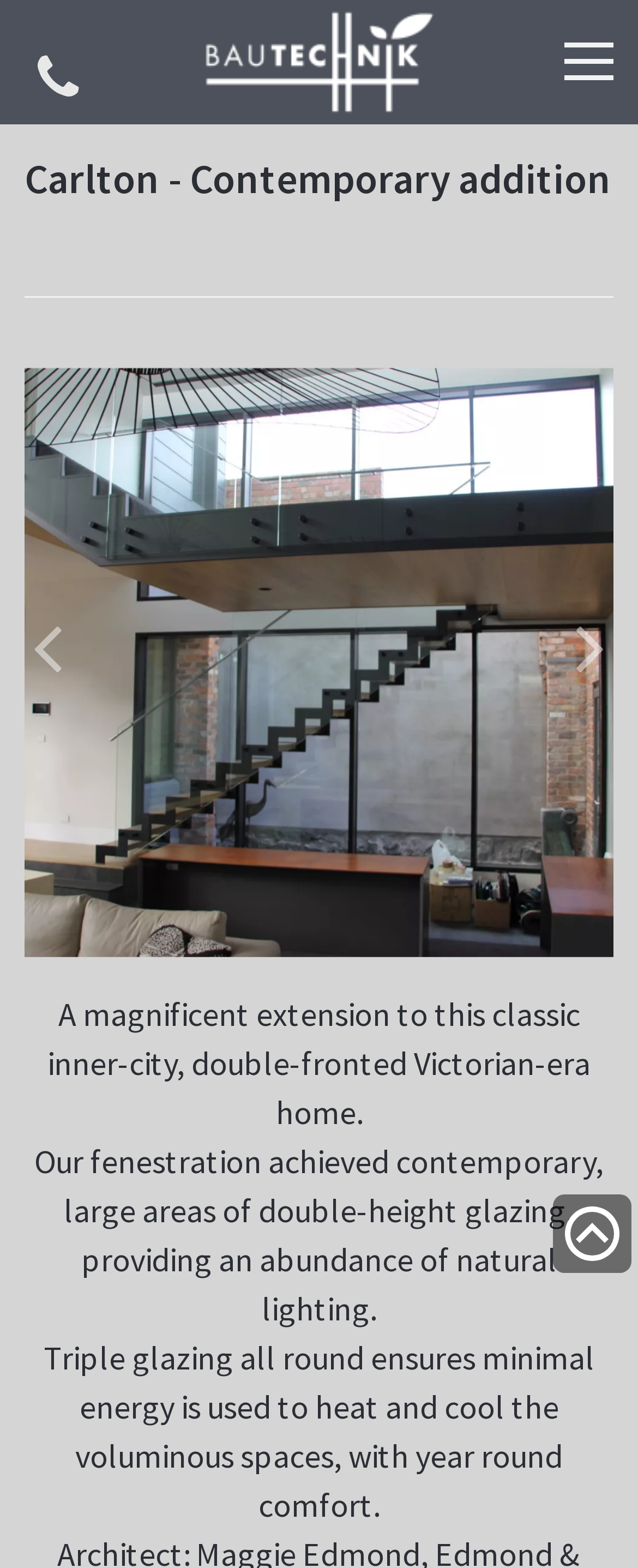Give the bounding box coordinates for this UI element: "aria-label="Scroll to top"". The coordinates should be four float numbers between 0 and 1, arranged as [left, top, right, bottom].

[0.867, 0.762, 0.99, 0.812]